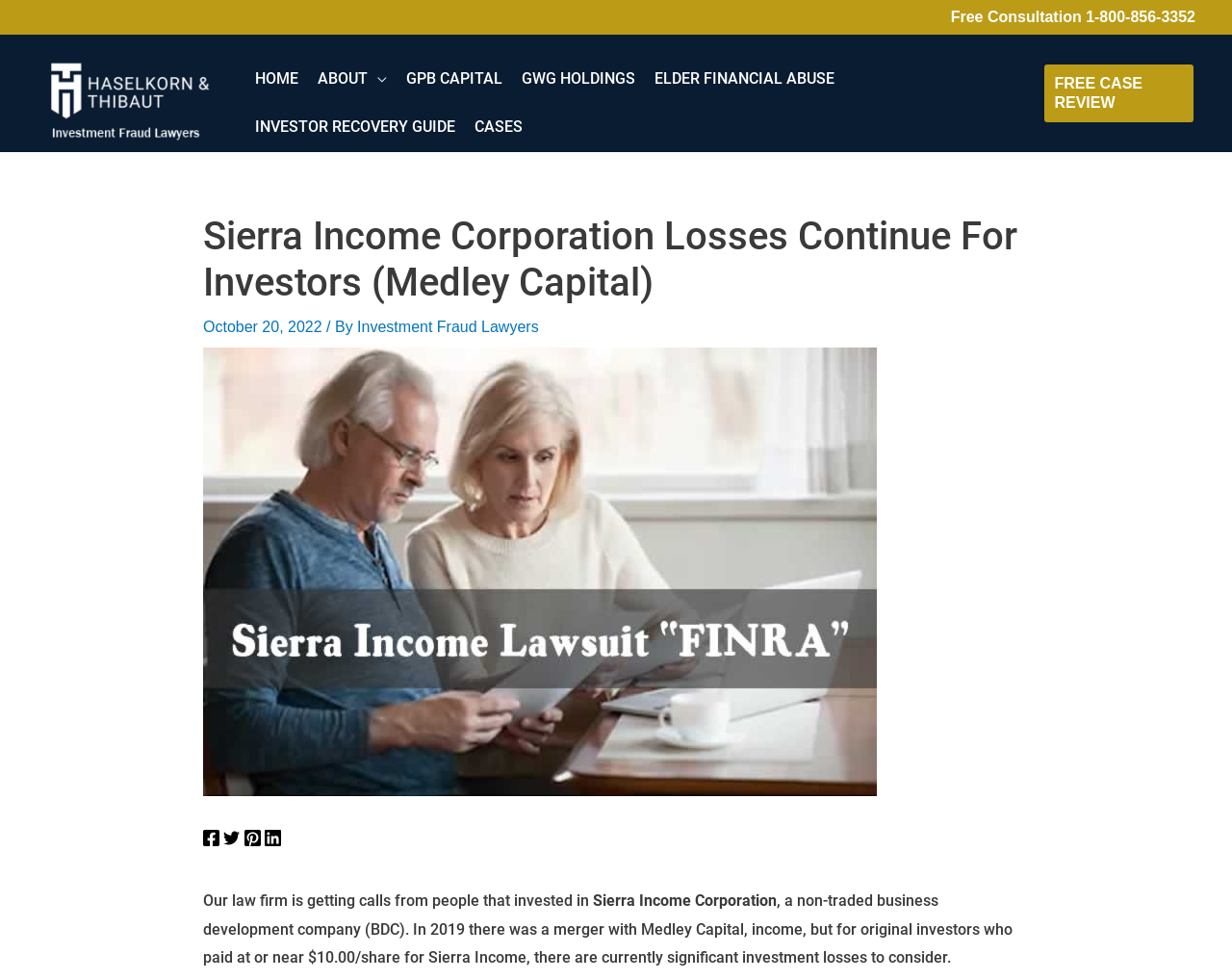What type of company is Sierra Income Corporation?
Examine the screenshot and reply with a single word or phrase.

Non-traded business development company (BDC)